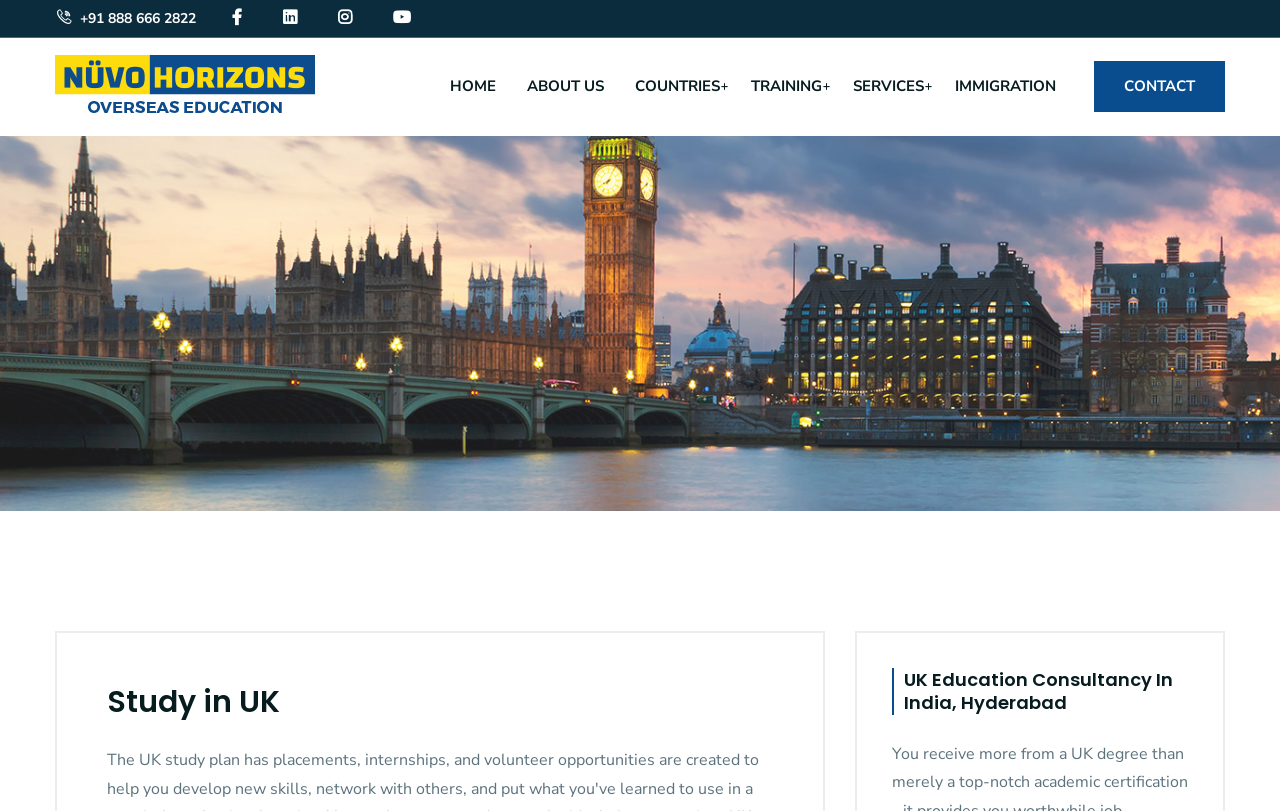What is the phone number on the top left?
Please look at the screenshot and answer using one word or phrase.

+91 888 666 2822